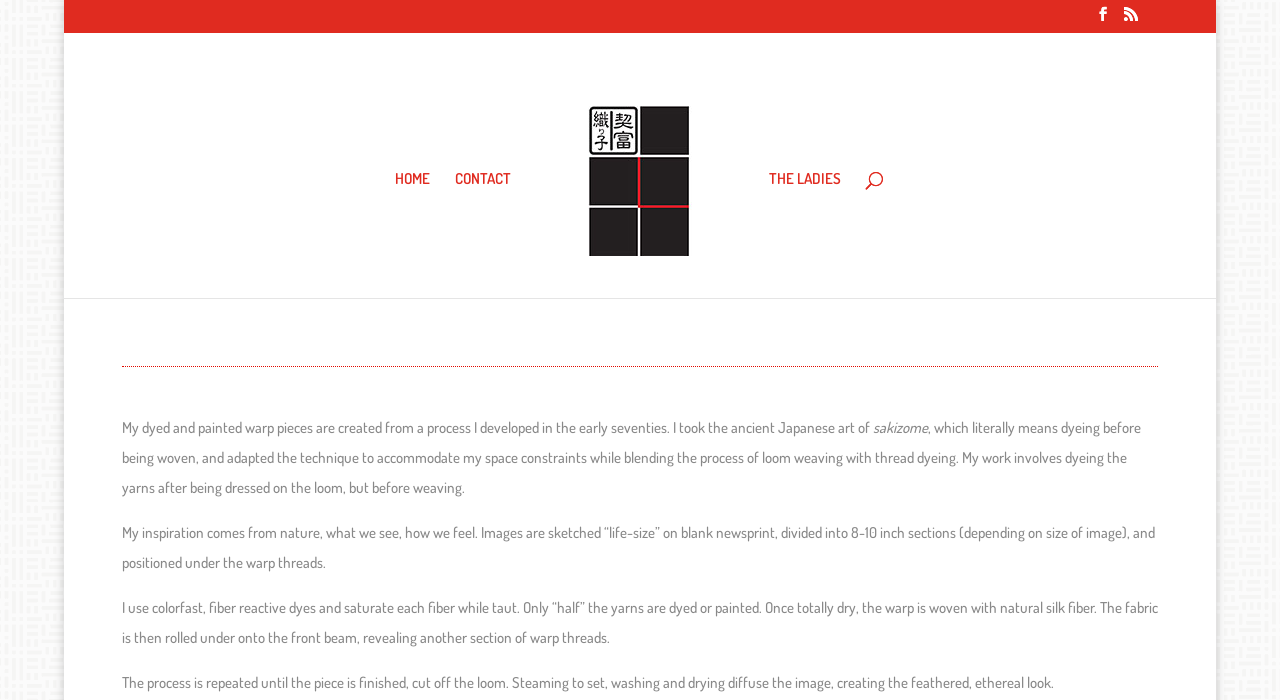Give a detailed explanation of the elements present on the webpage.

The webpage is about Kate's work, a textile artist who creates unique pieces using a process she developed in the 1970s. At the top right corner, there are three links: '\ue093', '\ue09e', and 'HOME', followed by 'CONTACT' and '|| = katework = ||' which contains an image with the same name. Below these links, there are three more links: 'THE LADIES', 'HOME', and 'CONTACT' again.

On the left side, there is a search bar with a placeholder text 'Search for:'. Below the search bar, there is a long paragraph of text that describes Kate's process of creating her artwork. The text is divided into four sections, each describing a different stage of her process. The first section explains how she developed her technique, inspired by the ancient Japanese art of sakizome. The second section describes how she sketches images on newsprint and positions them under the warp threads. The third section explains how she dyes and paints the yarns, and the fourth section describes the final stages of weaving and finishing the piece.

Throughout the webpage, there are no other images besides the one contained in the '|| = katework = ||' link. The overall content of the webpage is focused on describing Kate's artistic process and technique.